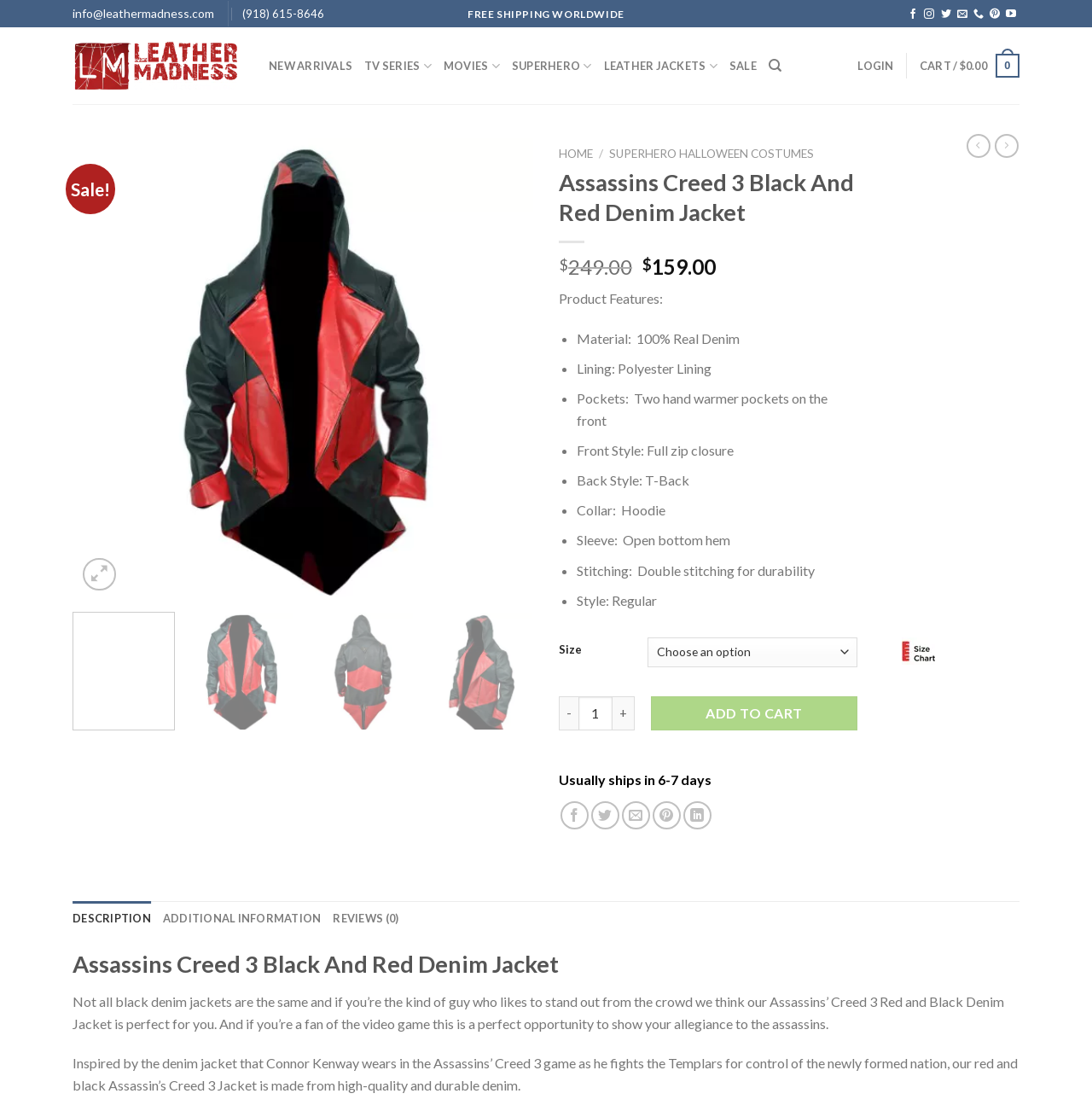Please use the details from the image to answer the following question comprehensively:
What is the style of the collar?

From the product features section, I can see that the collar style of the jacket is a hoodie, which is mentioned as one of the key features of the product.